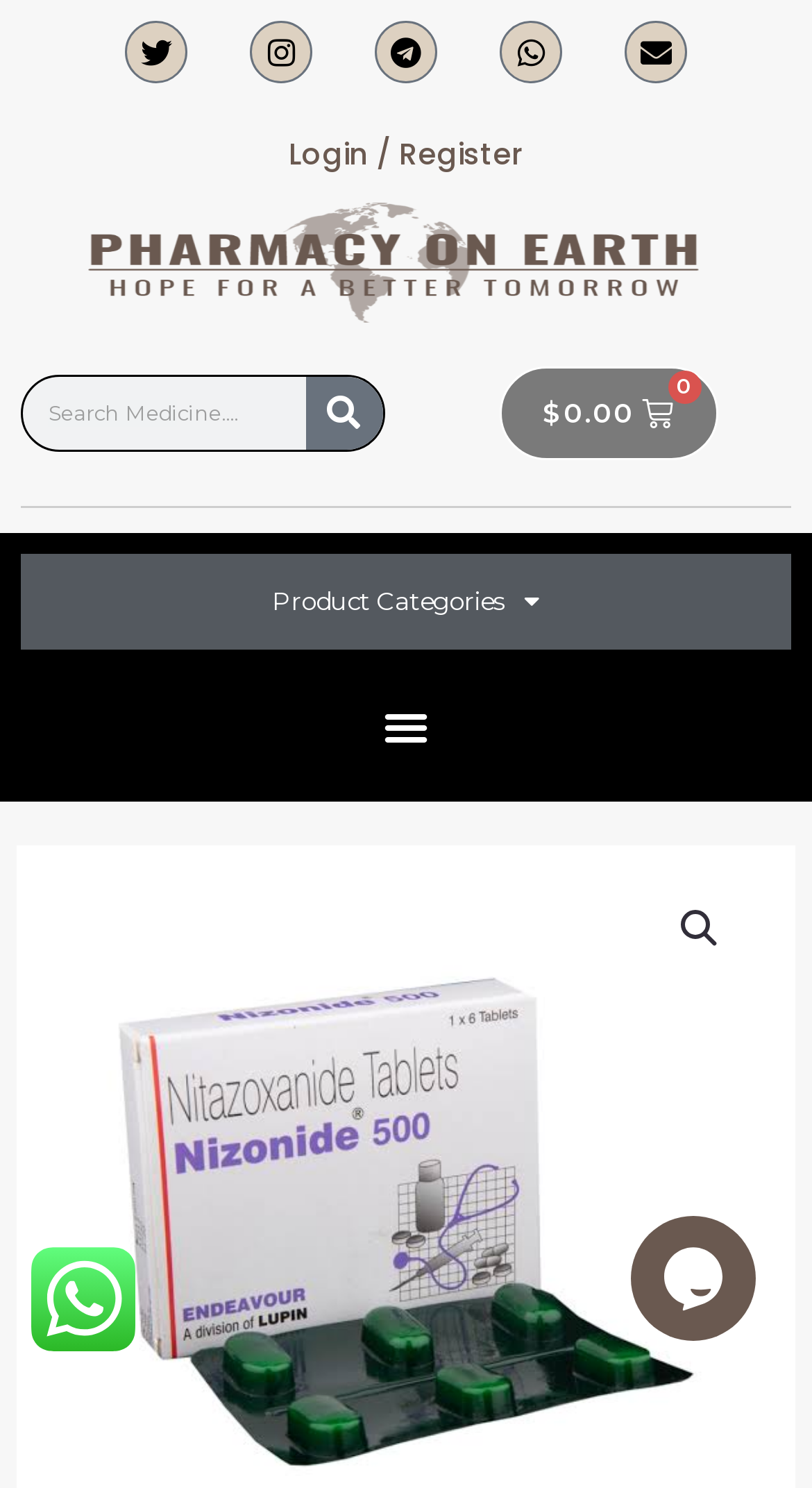Please extract the primary headline from the webpage.

Nitazoxanide 500mg (Nizonide) Tablets